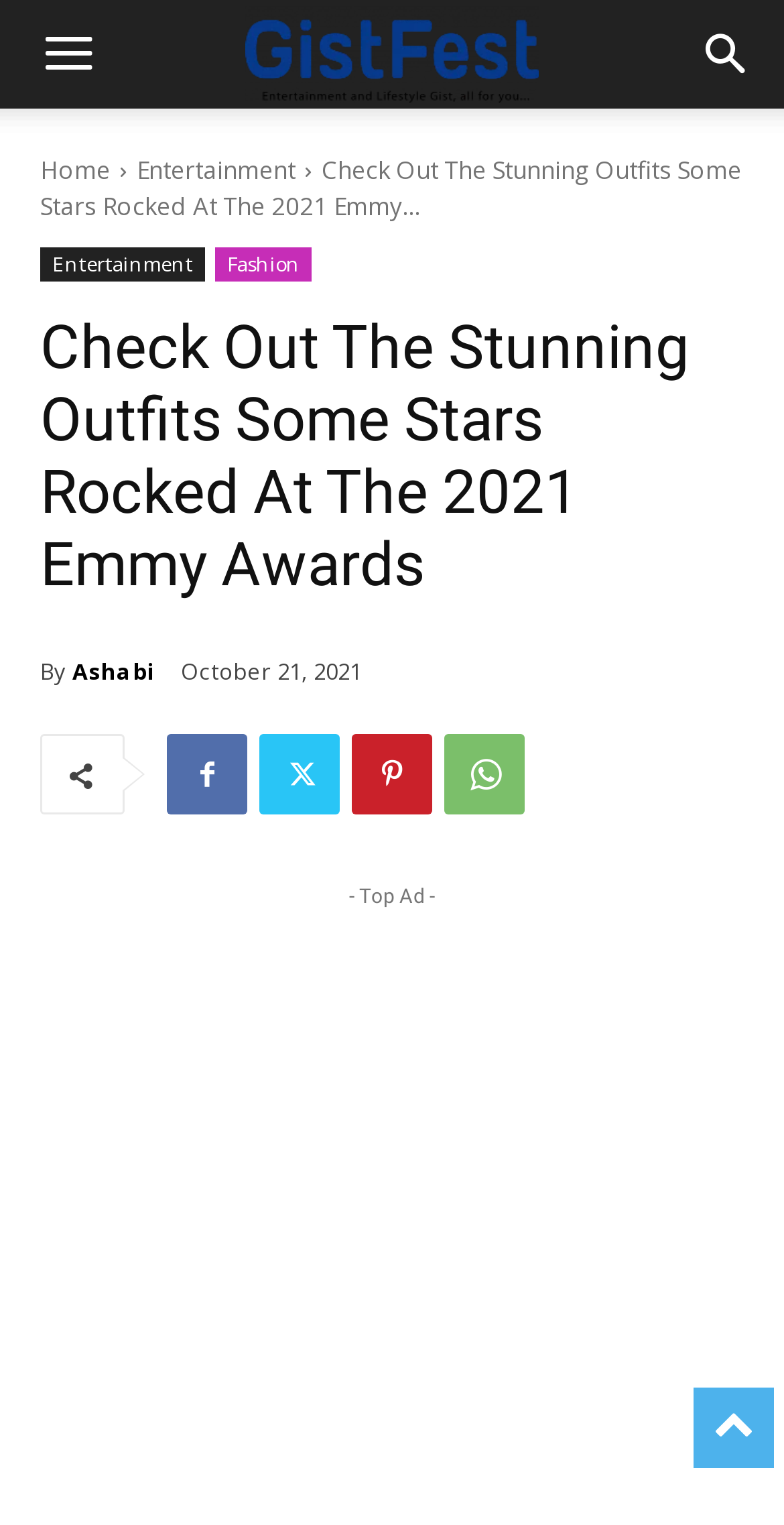Locate the bounding box coordinates of the segment that needs to be clicked to meet this instruction: "Follow us on Facebook".

None